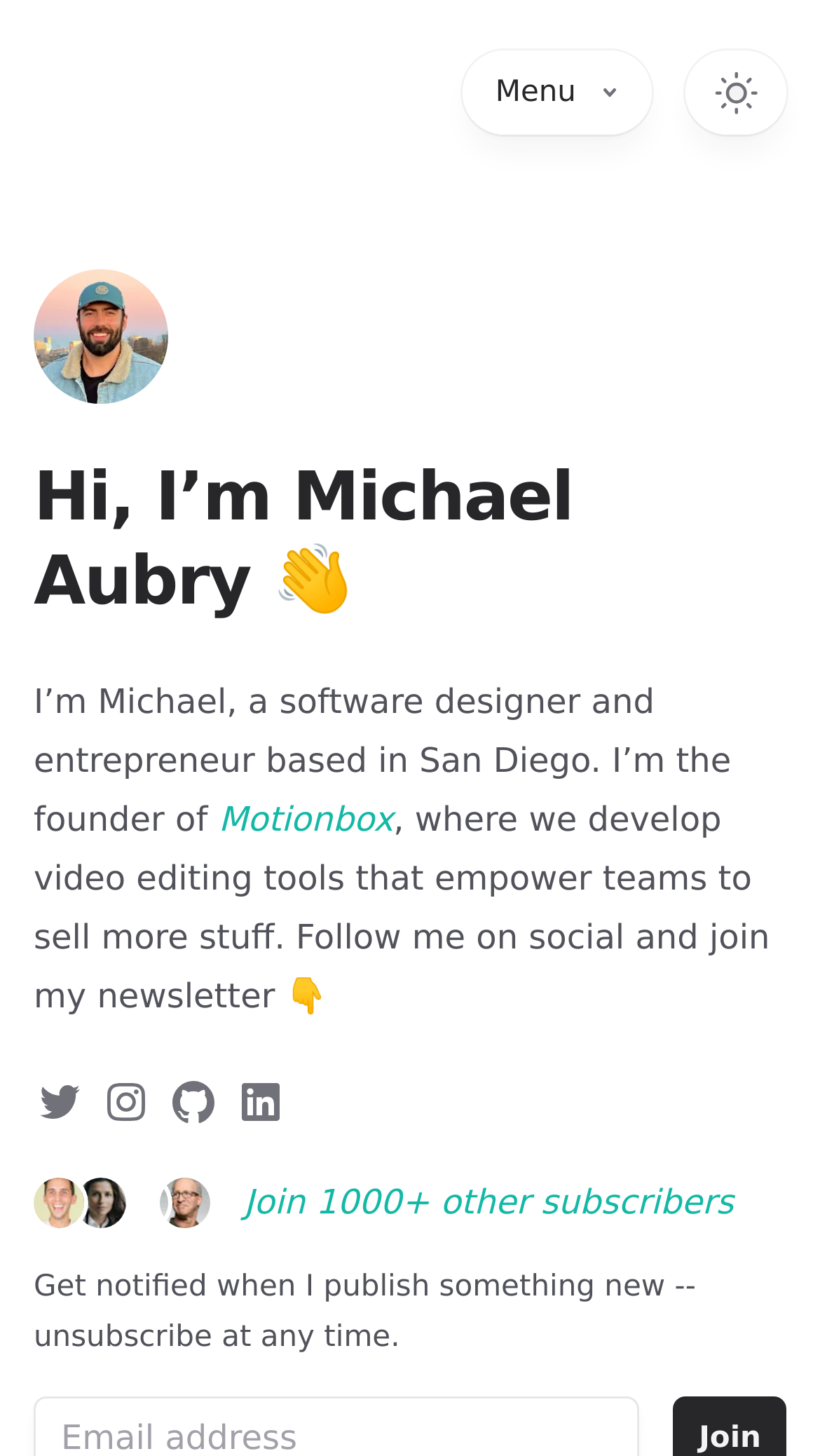Please specify the bounding box coordinates of the clickable region necessary for completing the following instruction: "Open the menu". The coordinates must consist of four float numbers between 0 and 1, i.e., [left, top, right, bottom].

[0.563, 0.035, 0.795, 0.092]